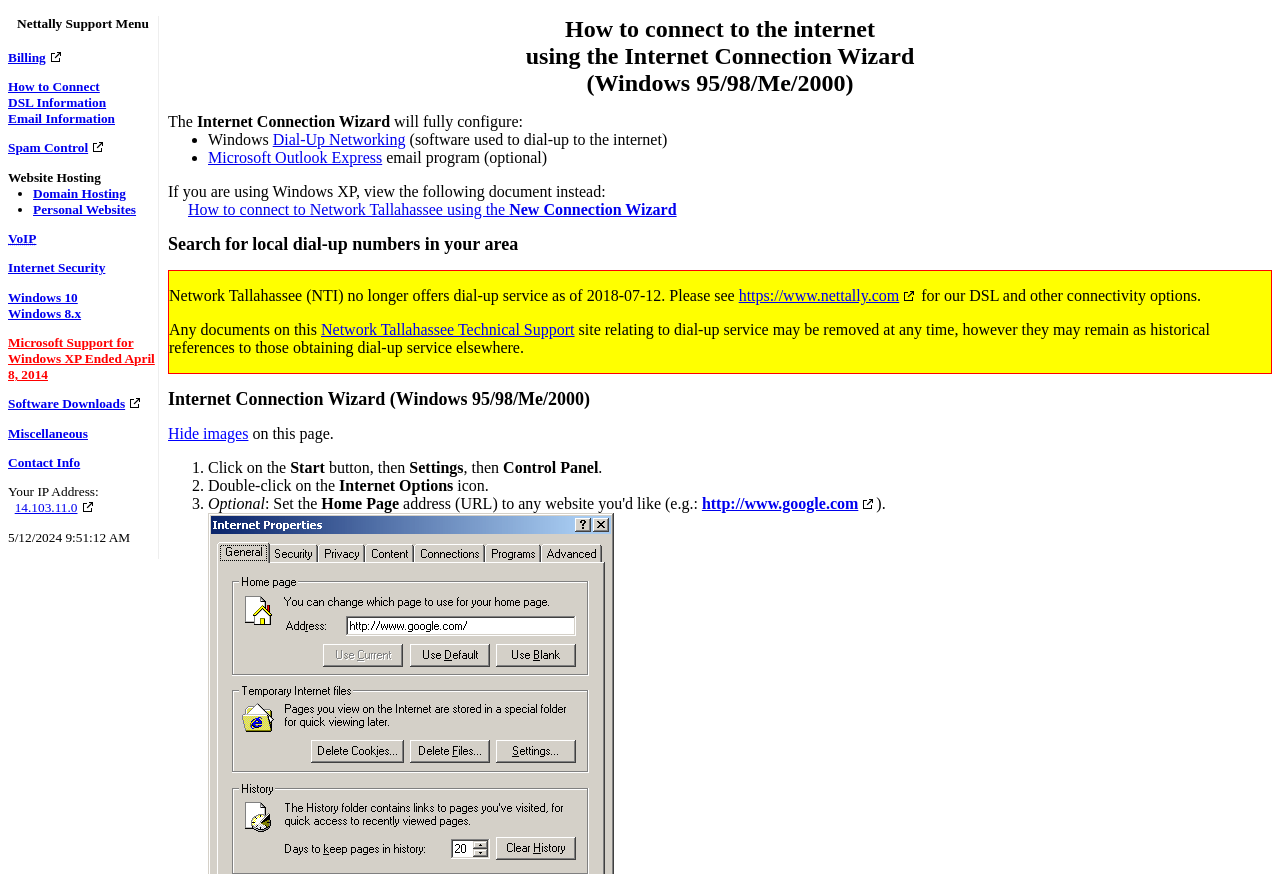Identify the text that serves as the heading for the webpage and generate it.

How to connect to the internet
using the Internet Connection Wizard
(Windows 95/98/Me/2000)